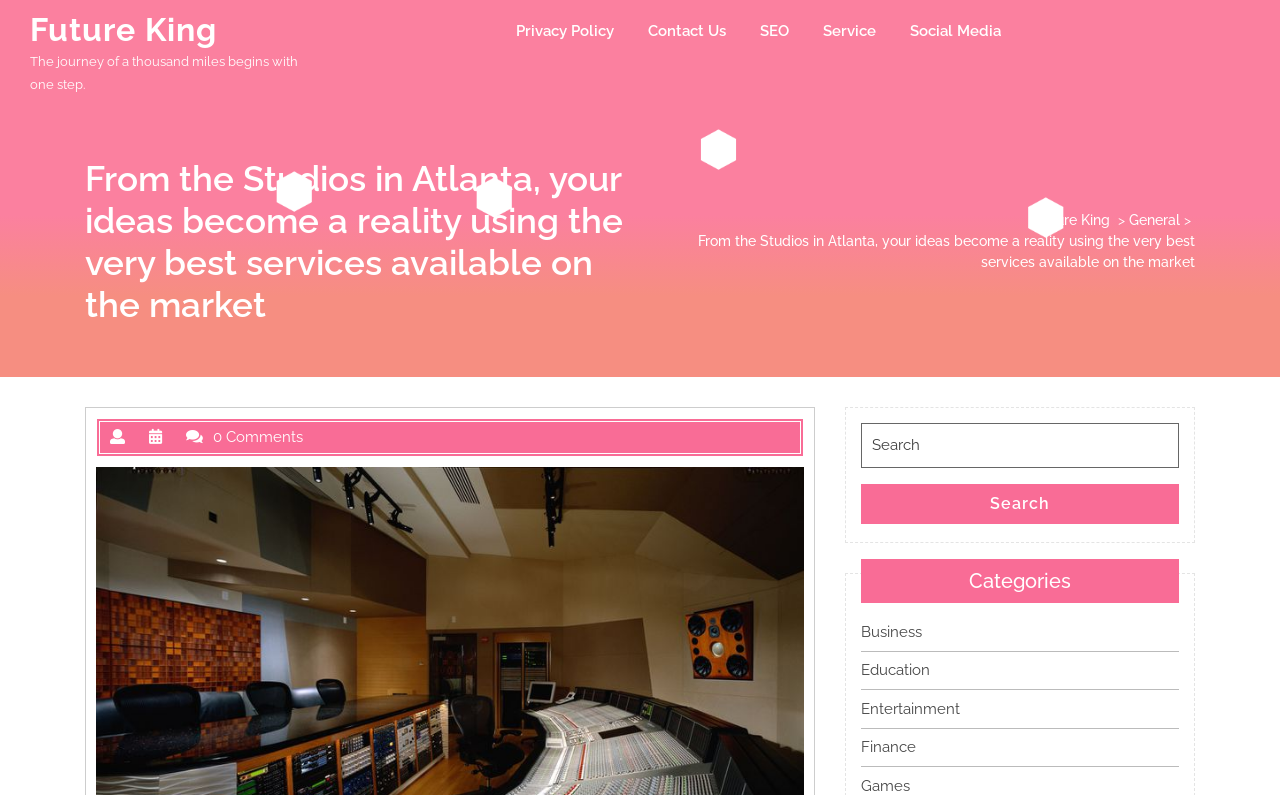Specify the bounding box coordinates of the region I need to click to perform the following instruction: "Go to the 'Contact Us' page". The coordinates must be four float numbers in the range of 0 to 1, i.e., [left, top, right, bottom].

[0.494, 0.013, 0.579, 0.066]